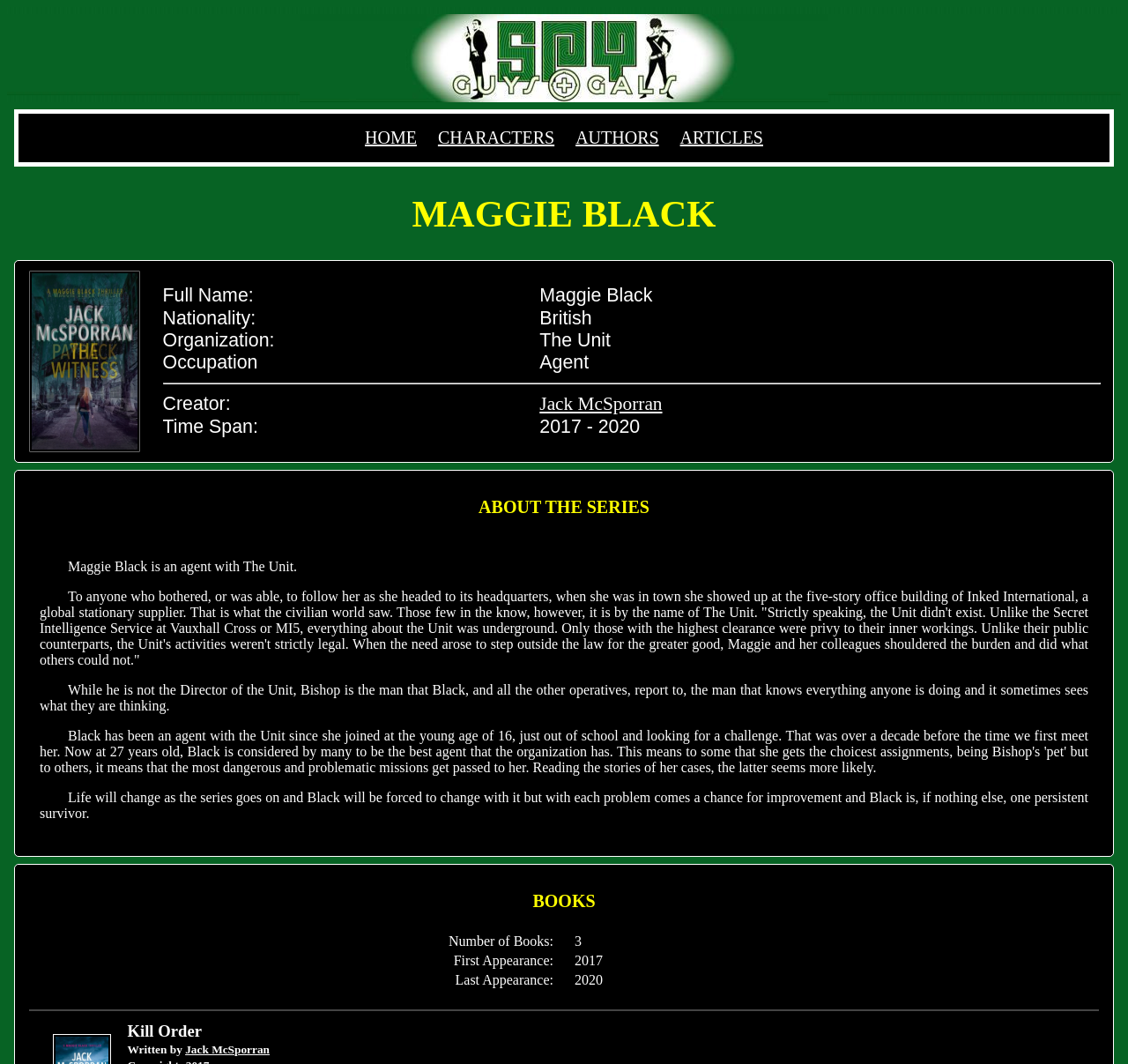What is Maggie Black's occupation?
Answer with a single word or phrase, using the screenshot for reference.

Agent